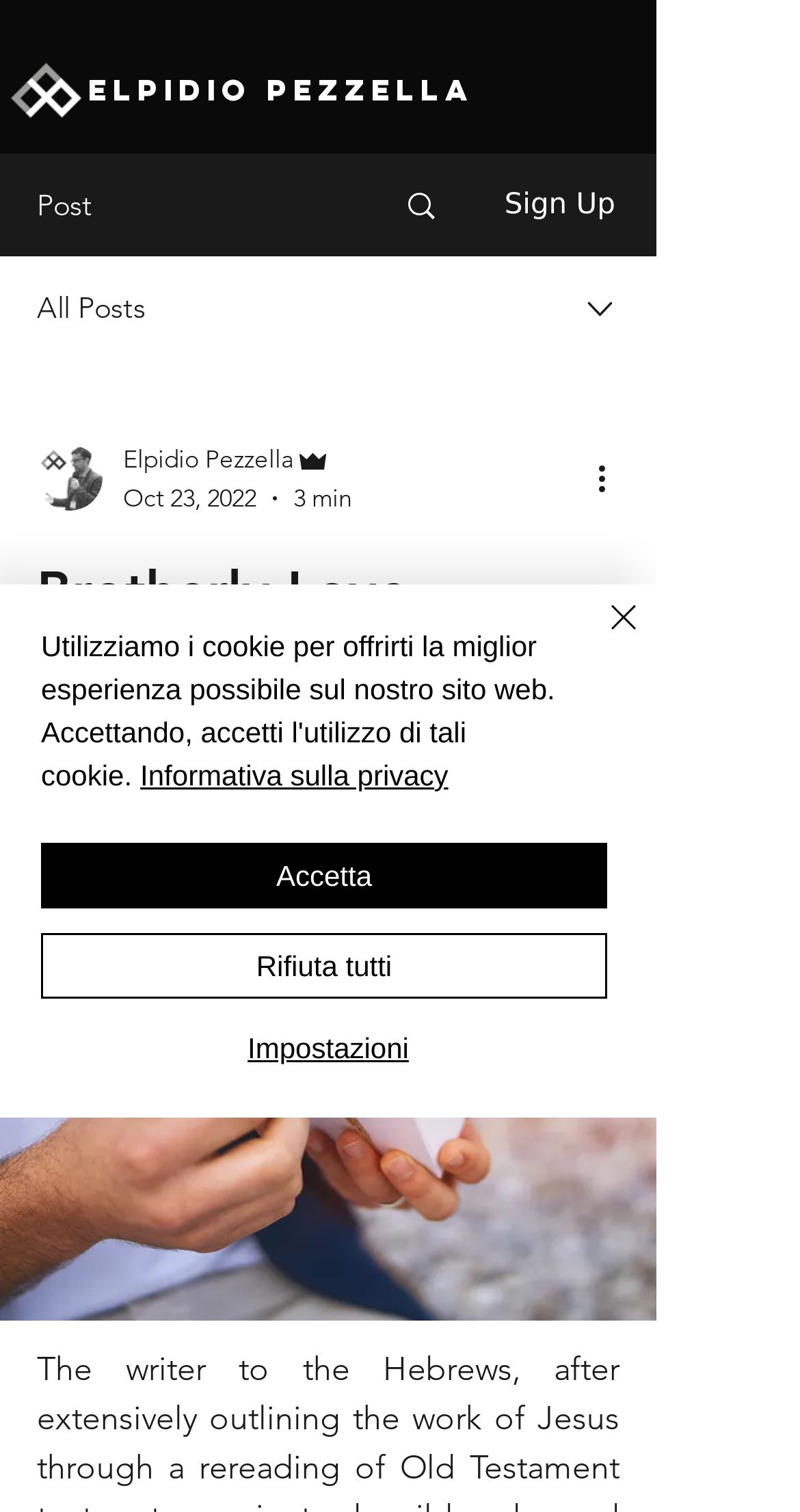Please find the bounding box coordinates for the clickable element needed to perform this instruction: "Sign Up".

[0.63, 0.125, 0.769, 0.146]